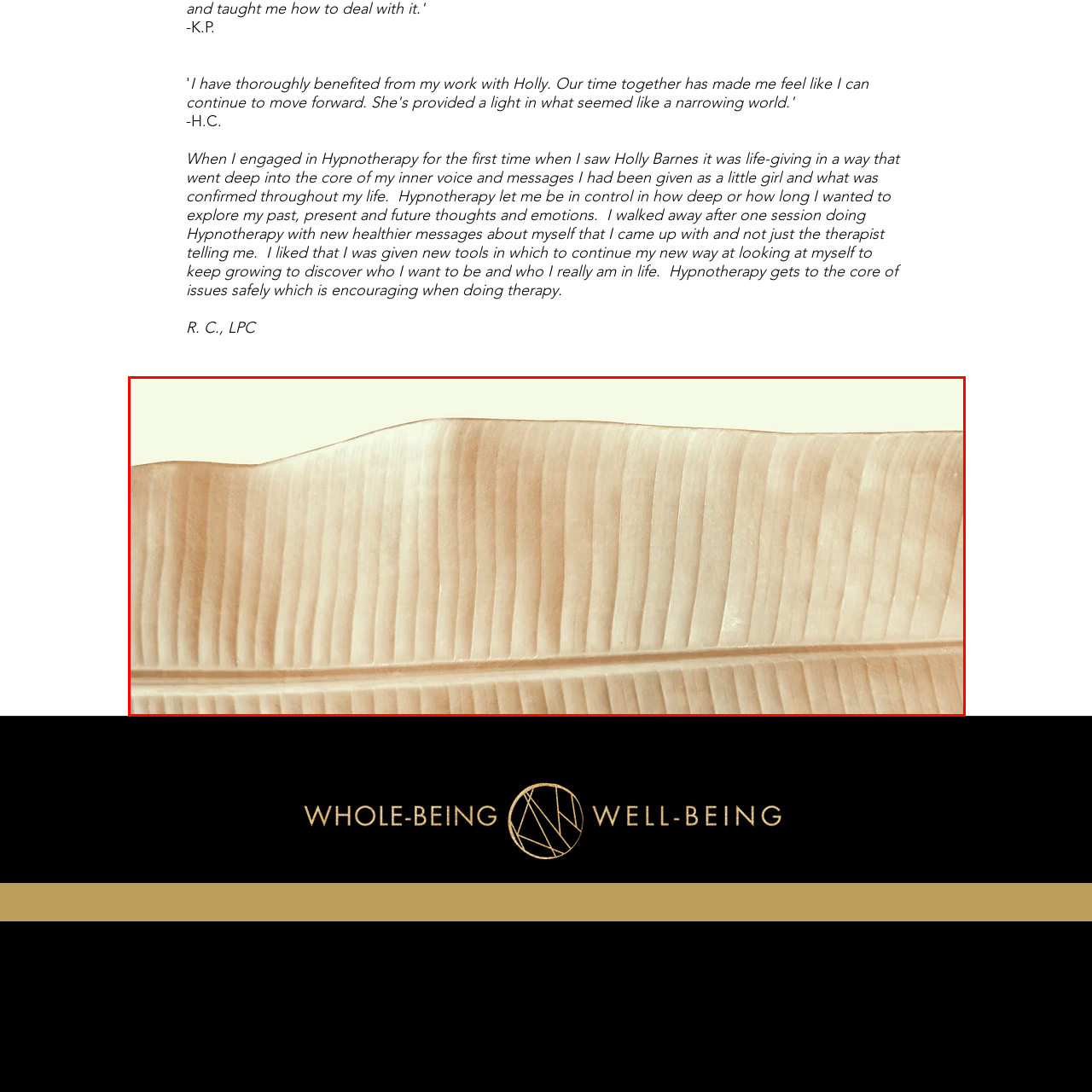View the image inside the red box and answer the question briefly with a word or phrase:
What is the background of the image?

Soft, neutral